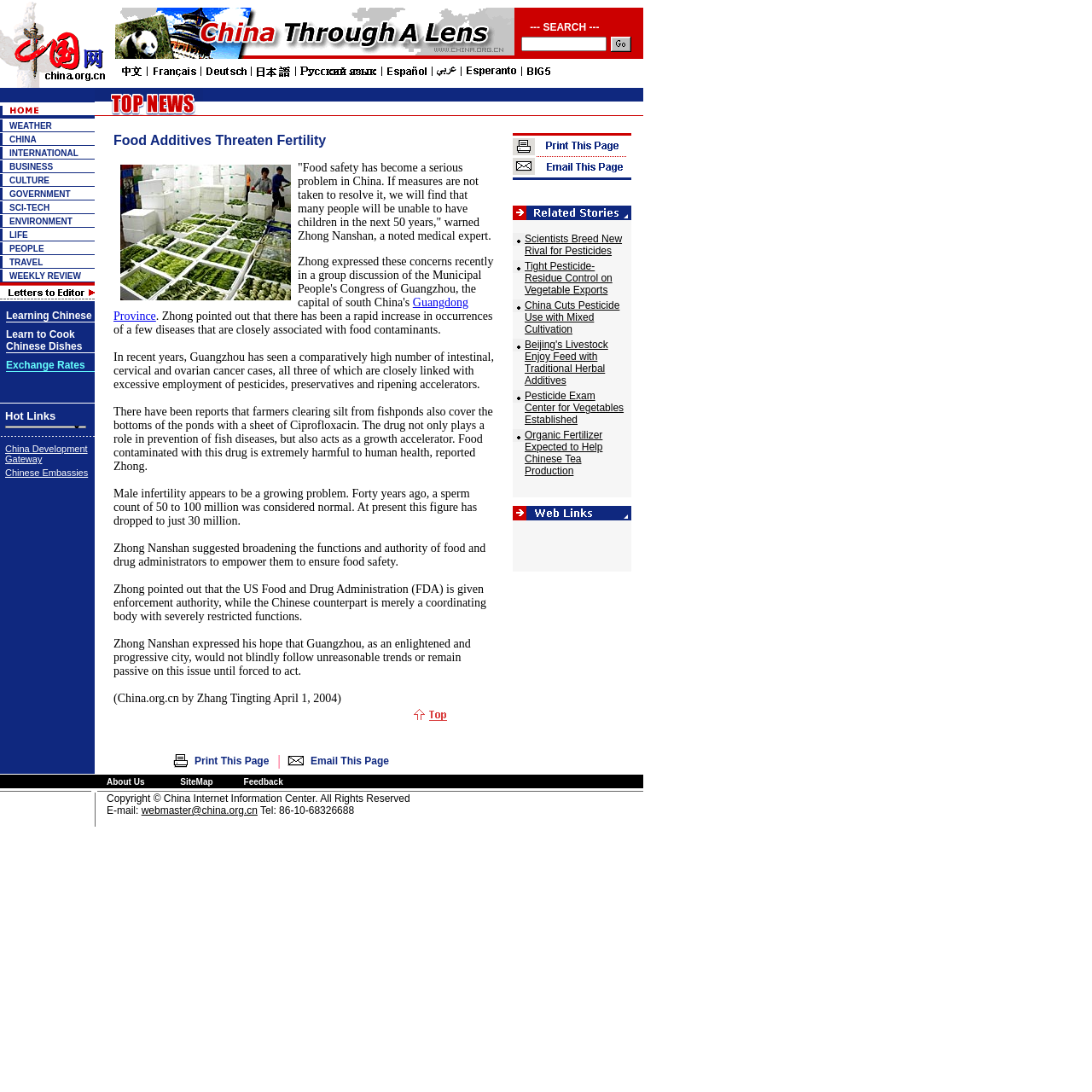Please identify the bounding box coordinates of the element that needs to be clicked to execute the following command: "Enter text in the search box". Provide the bounding box using four float numbers between 0 and 1, formatted as [left, top, right, bottom].

[0.477, 0.033, 0.556, 0.046]